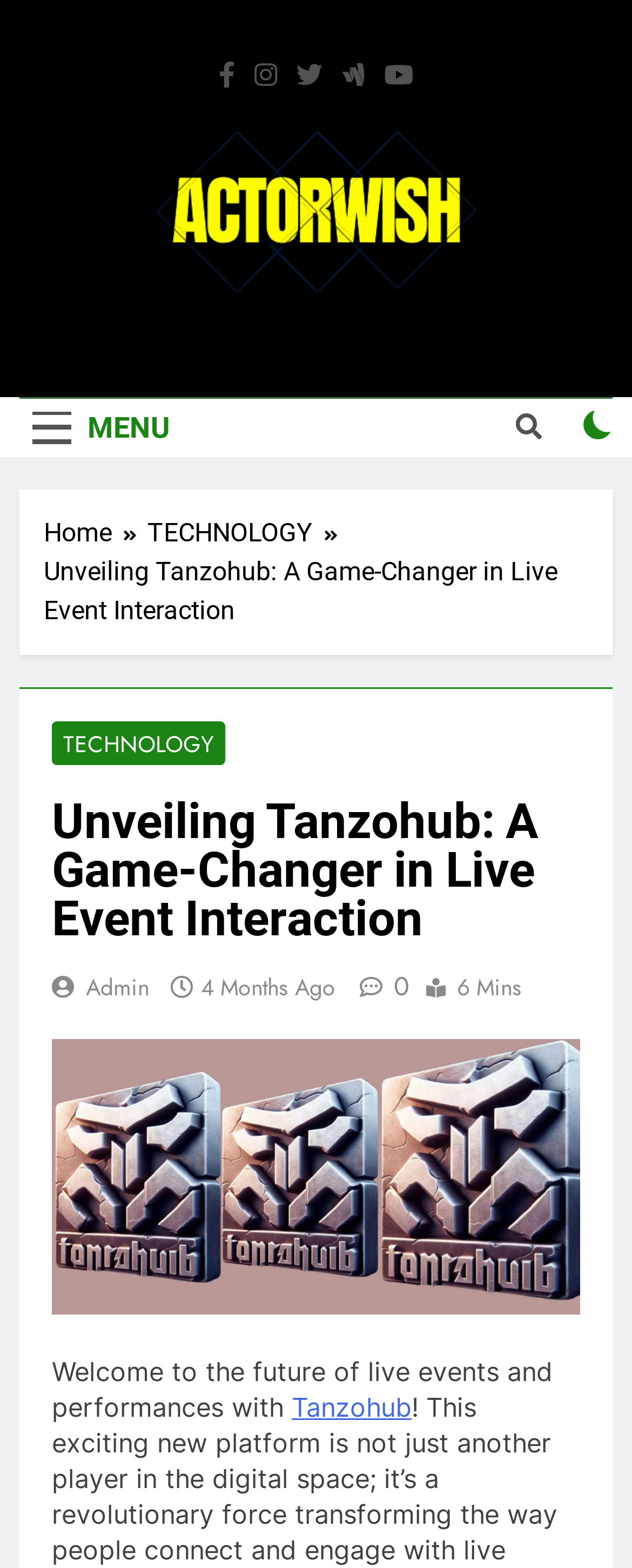Predict the bounding box coordinates for the UI element described as: "parent_node: Actorwish". The coordinates should be four float numbers between 0 and 1, presented as [left, top, right, bottom].

[0.244, 0.082, 0.756, 0.196]